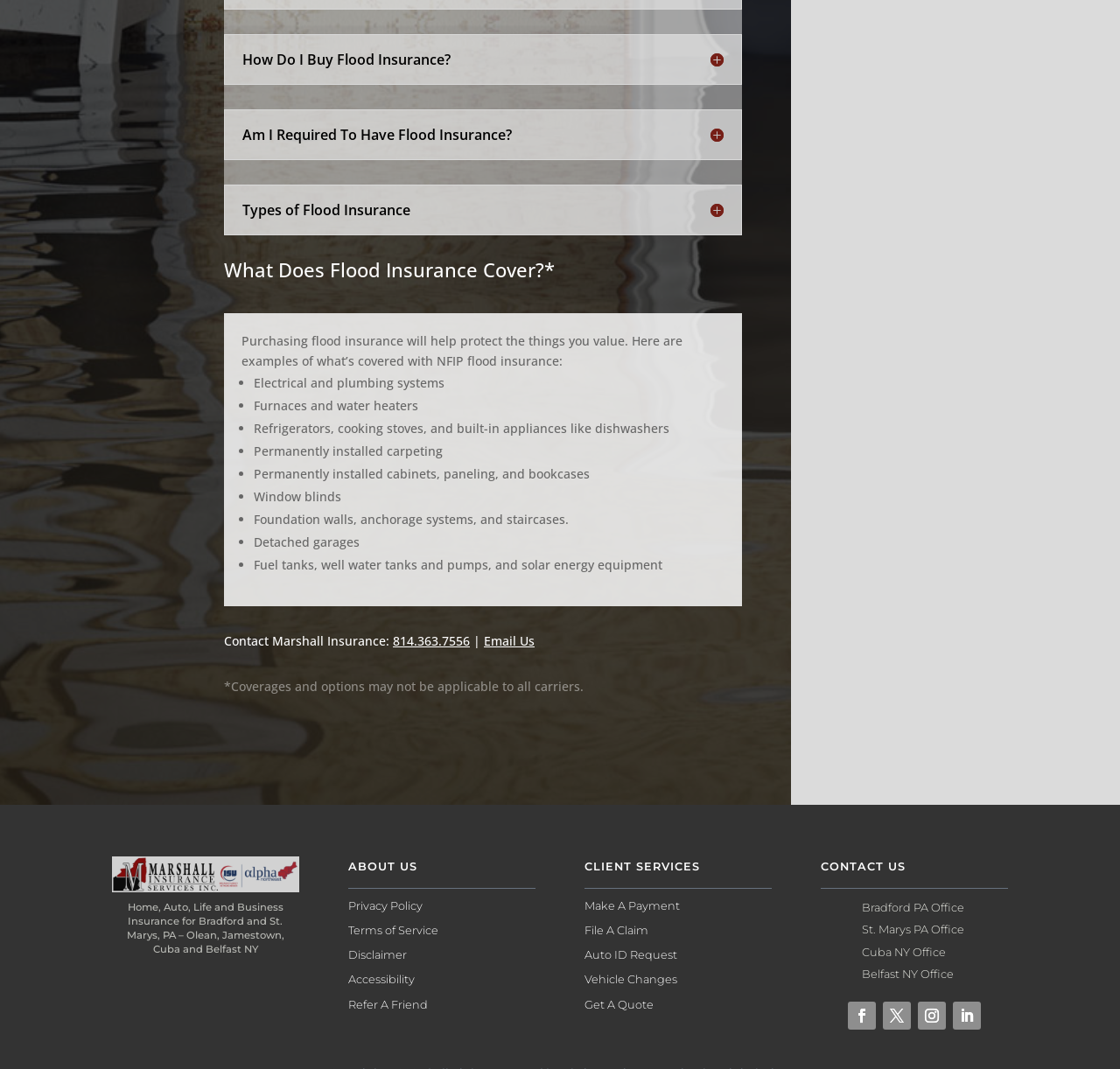Using the description: "St. Marys PA Office", determine the UI element's bounding box coordinates. Ensure the coordinates are in the format of four float numbers between 0 and 1, i.e., [left, top, right, bottom].

[0.77, 0.864, 0.861, 0.876]